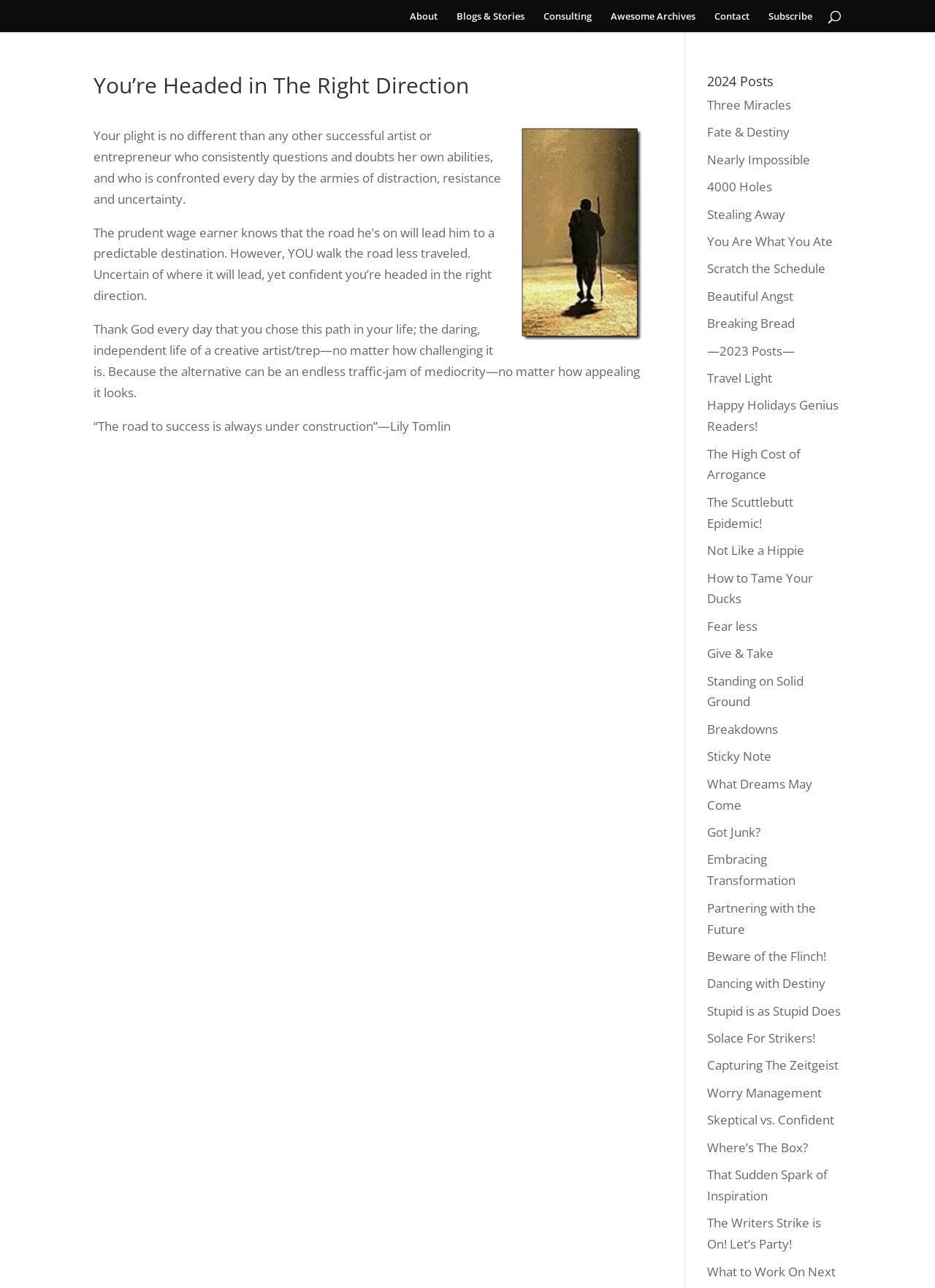Please determine the bounding box coordinates of the element to click on in order to accomplish the following task: "Read the article". Ensure the coordinates are four float numbers ranging from 0 to 1, i.e., [left, top, right, bottom].

[0.1, 0.058, 0.689, 0.354]